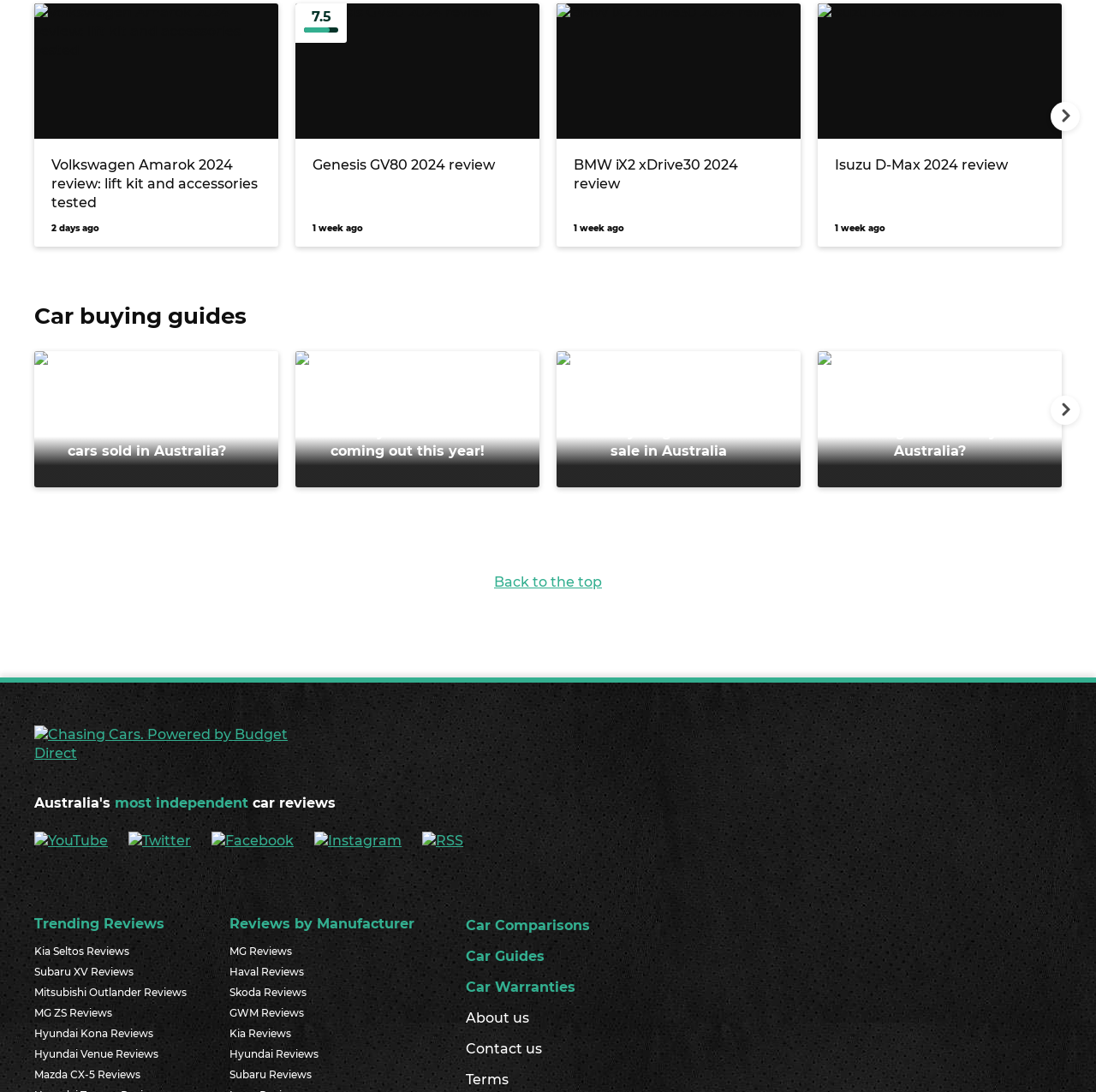Find the bounding box coordinates of the clickable area that will achieve the following instruction: "View Car buying guides".

[0.031, 0.273, 0.969, 0.306]